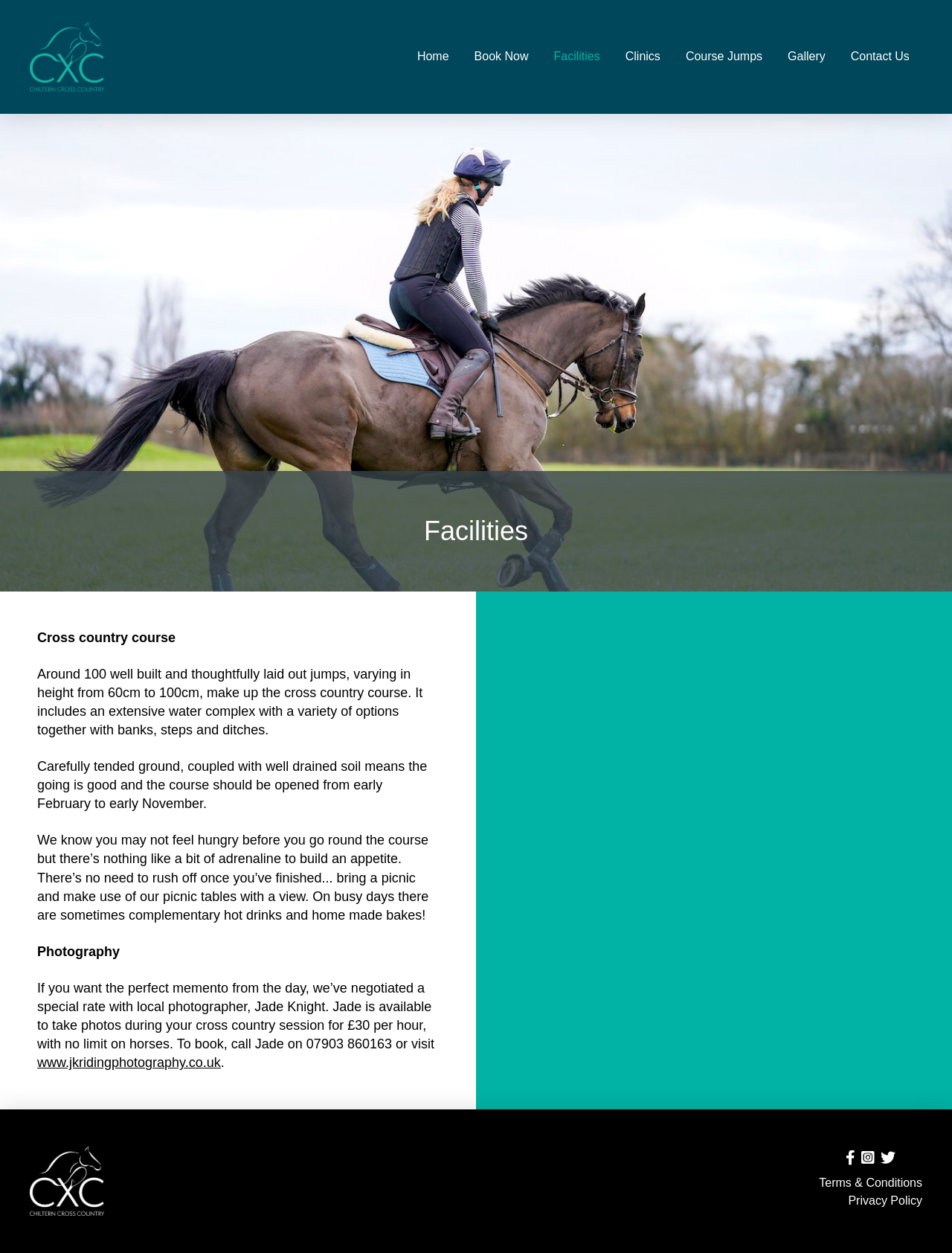Locate the bounding box coordinates of the element that should be clicked to execute the following instruction: "Read the article 'What is Ethereum?'".

None